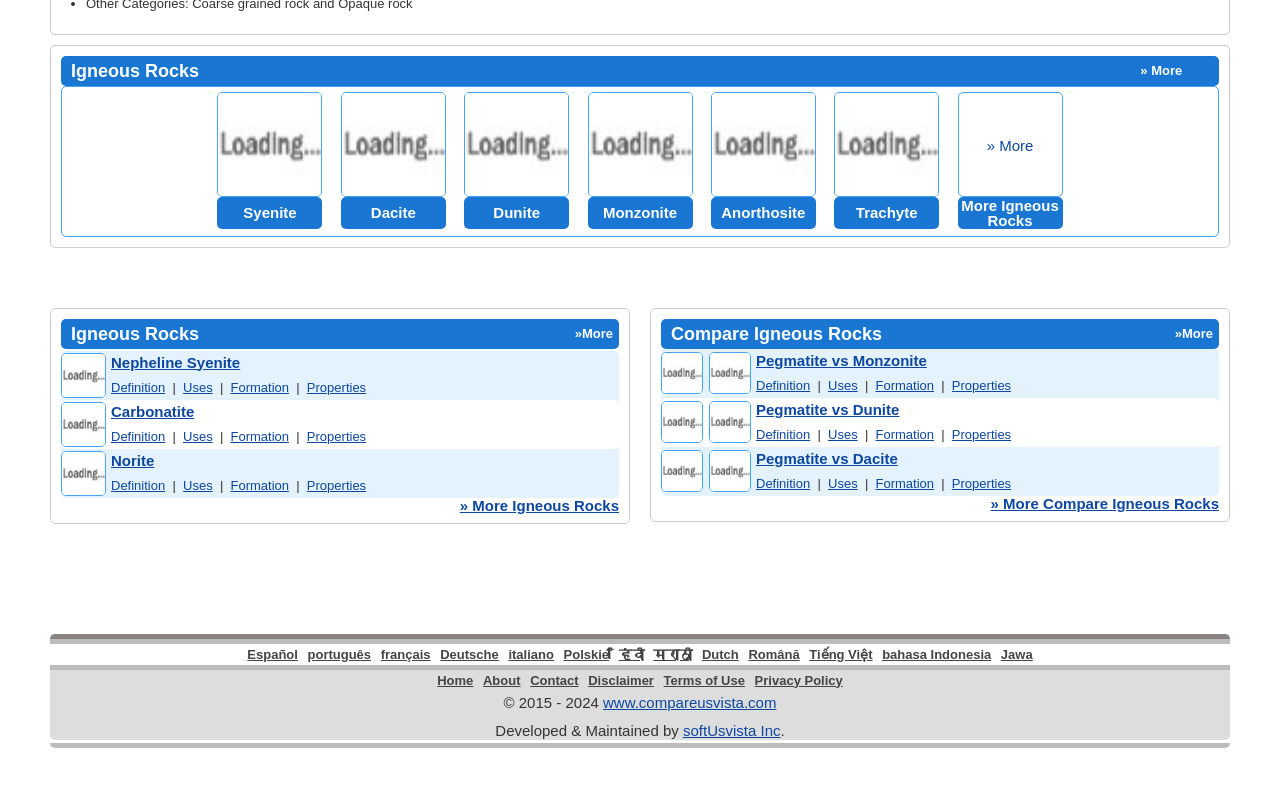Locate the bounding box coordinates of the area you need to click to fulfill this instruction: 'explore More Igneous Rocks'. The coordinates must be in the form of four float numbers ranging from 0 to 1: [left, top, right, bottom].

[0.748, 0.245, 0.83, 0.285]